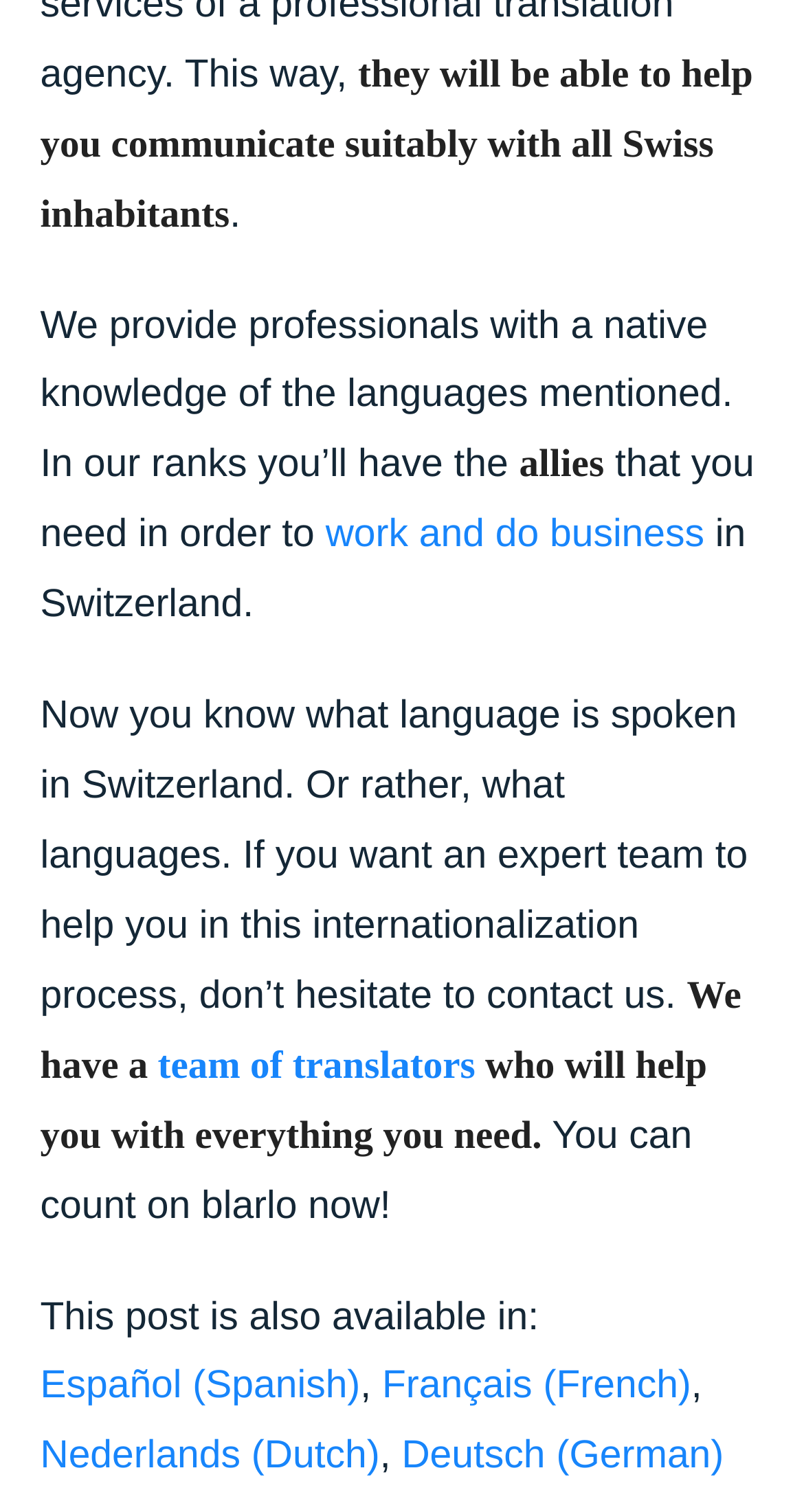How many languages are available for the post?
Utilize the image to construct a detailed and well-explained answer.

The webpage offers the post in four languages, namely Spanish, French, Dutch, and German, as indicated by the links at the bottom of the page.